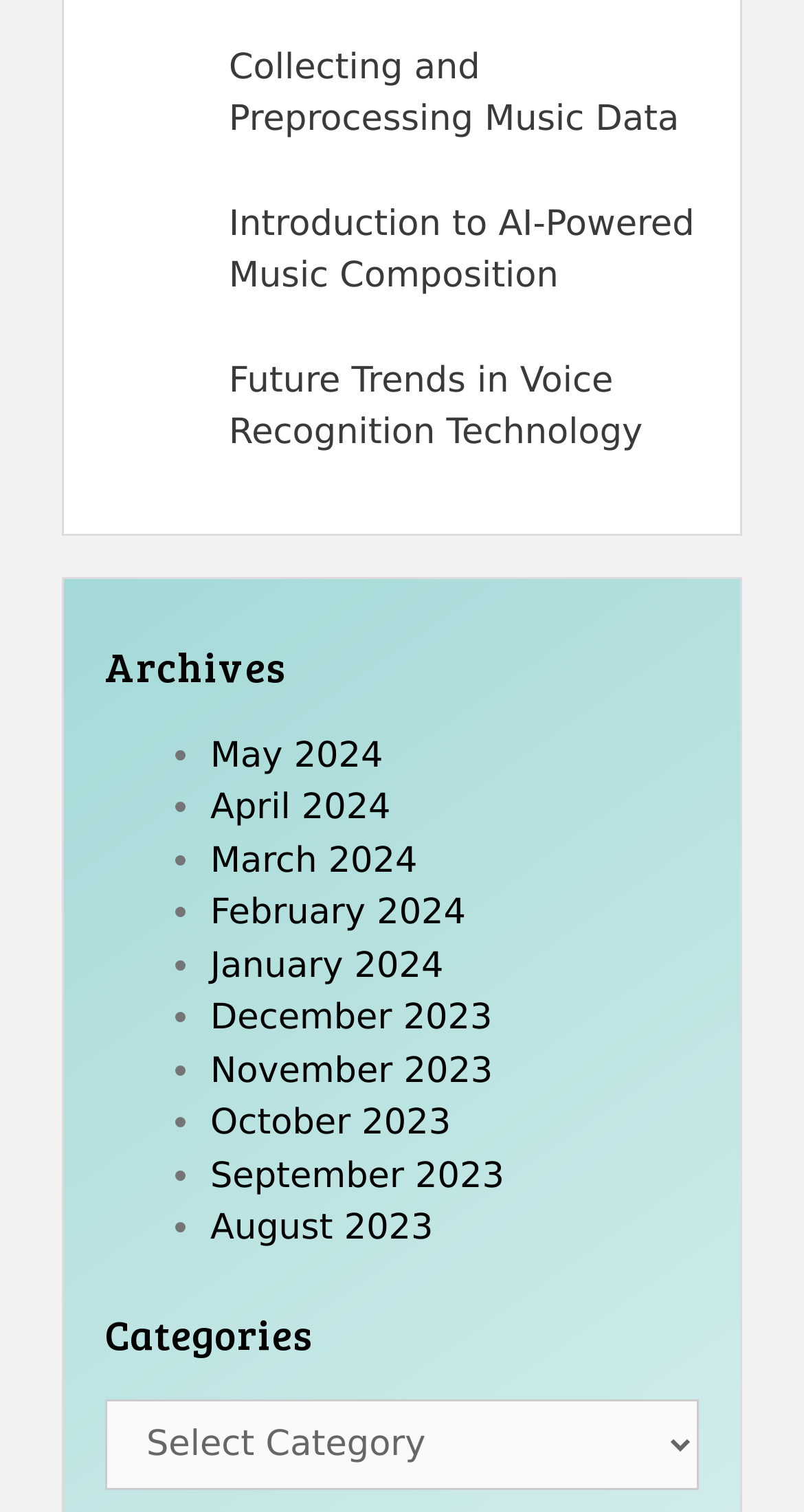What is the category selection element?
Based on the image, provide your answer in one word or phrase.

ComboBox